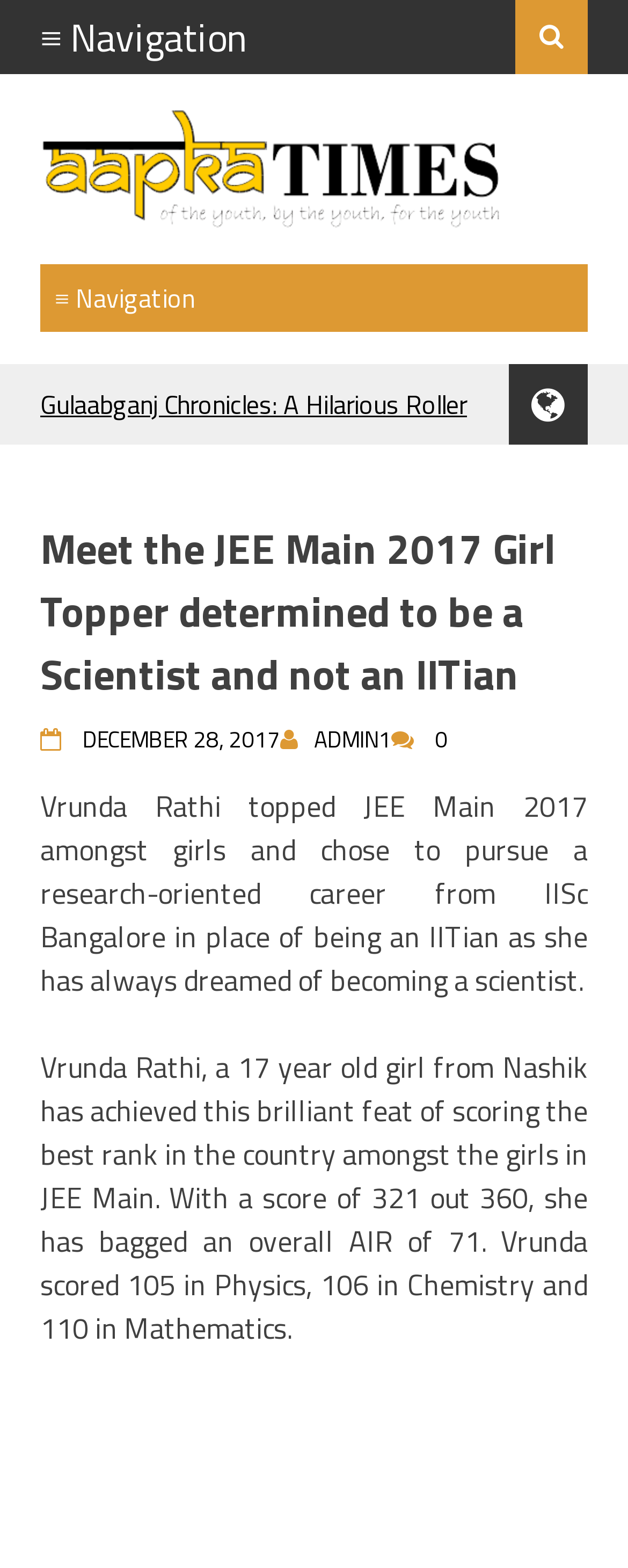Please identify the bounding box coordinates of the element's region that needs to be clicked to fulfill the following instruction: "Click on the Aapka Times link". The bounding box coordinates should consist of four float numbers between 0 and 1, i.e., [left, top, right, bottom].

[0.064, 0.13, 0.797, 0.155]